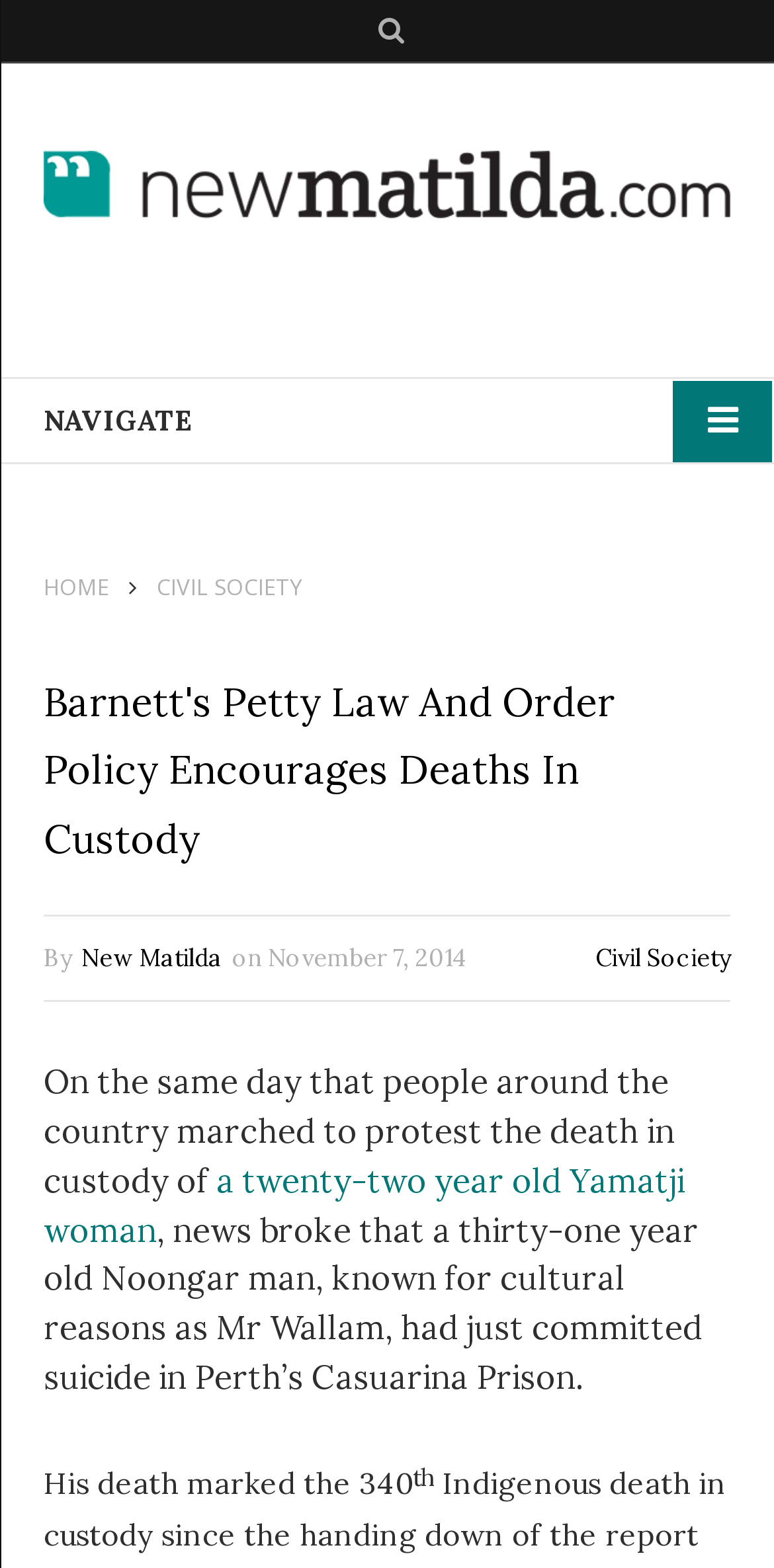Pinpoint the bounding box coordinates of the clickable area needed to execute the instruction: "Read the article about Civil Society". The coordinates should be specified as four float numbers between 0 and 1, i.e., [left, top, right, bottom].

[0.203, 0.364, 0.392, 0.383]